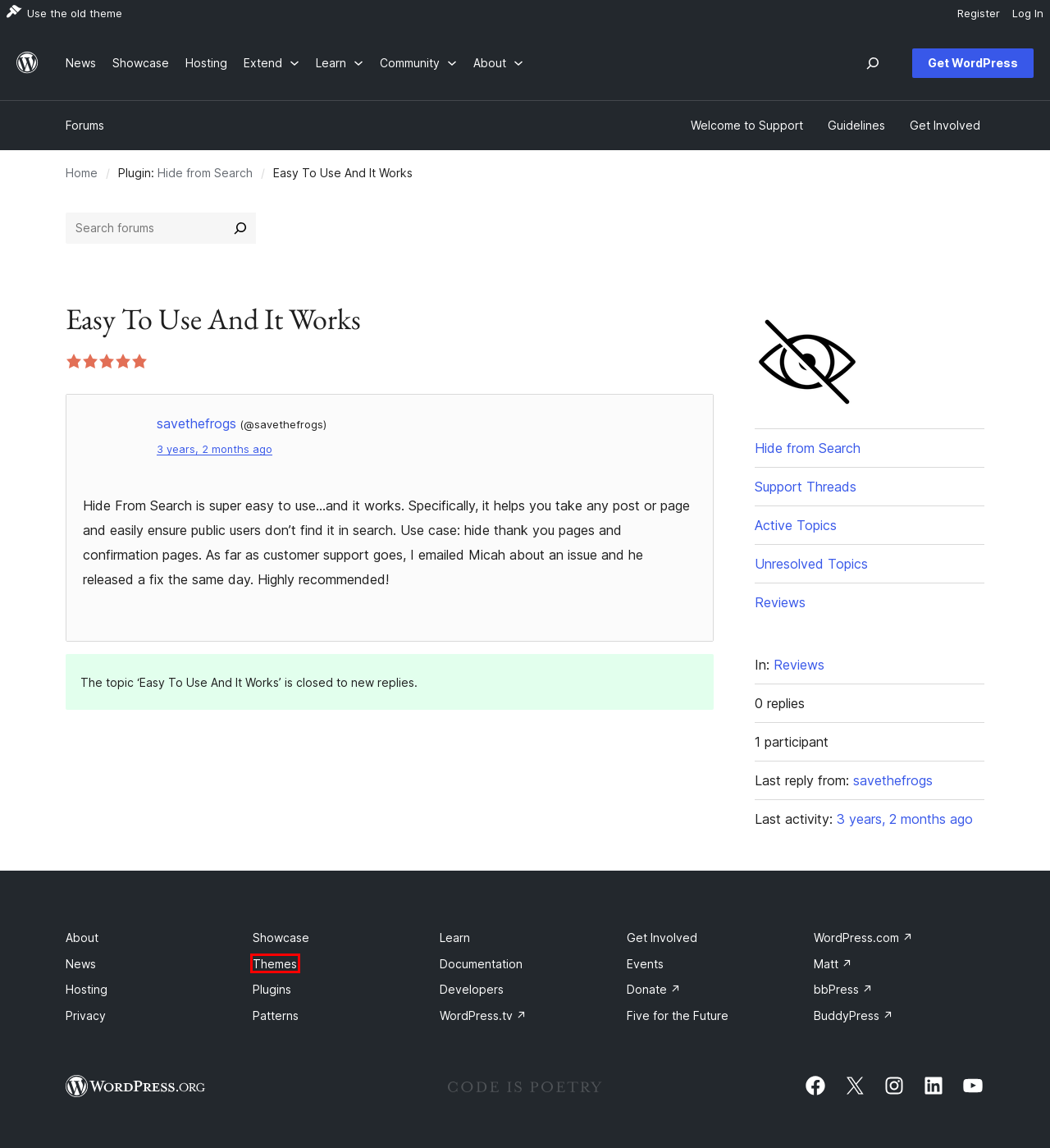Observe the provided screenshot of a webpage that has a red rectangle bounding box. Determine the webpage description that best matches the new webpage after clicking the element inside the red bounding box. Here are the candidates:
A. WordPress Themes | WordPress.org
B. [Hide from Search] Recent Activity | WordPress.org
C. BuddyPress.org
D. [Hide from Search] Reviews | WordPress.org
E. Get Involved – WordPress.org
F. Learn WordPress - There's always more to learn | Learn WordPress
G. WordPress Events
H. Download – WordPress.org

A